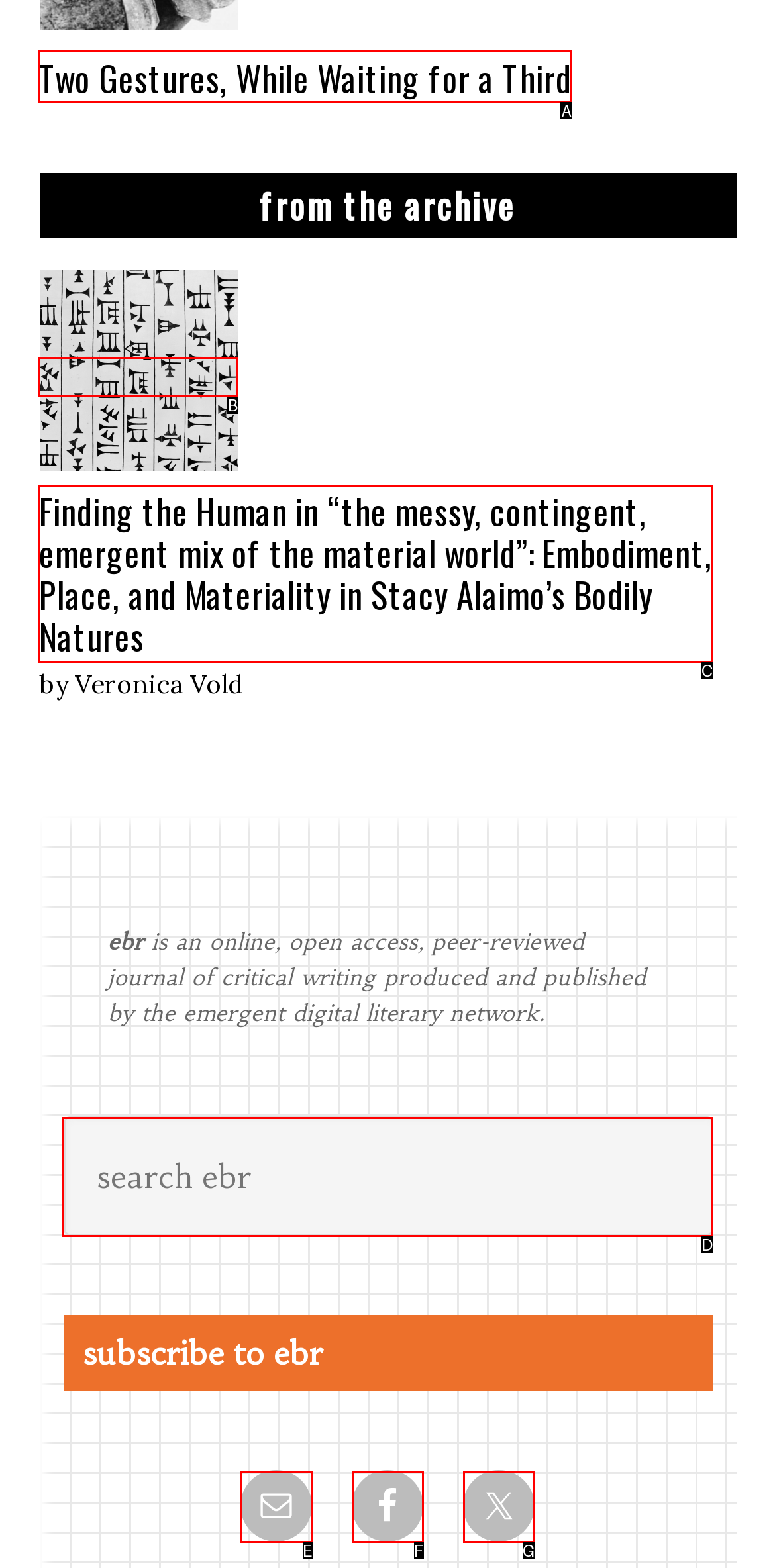Select the letter that corresponds to the UI element described as: Facebook
Answer by providing the letter from the given choices.

F